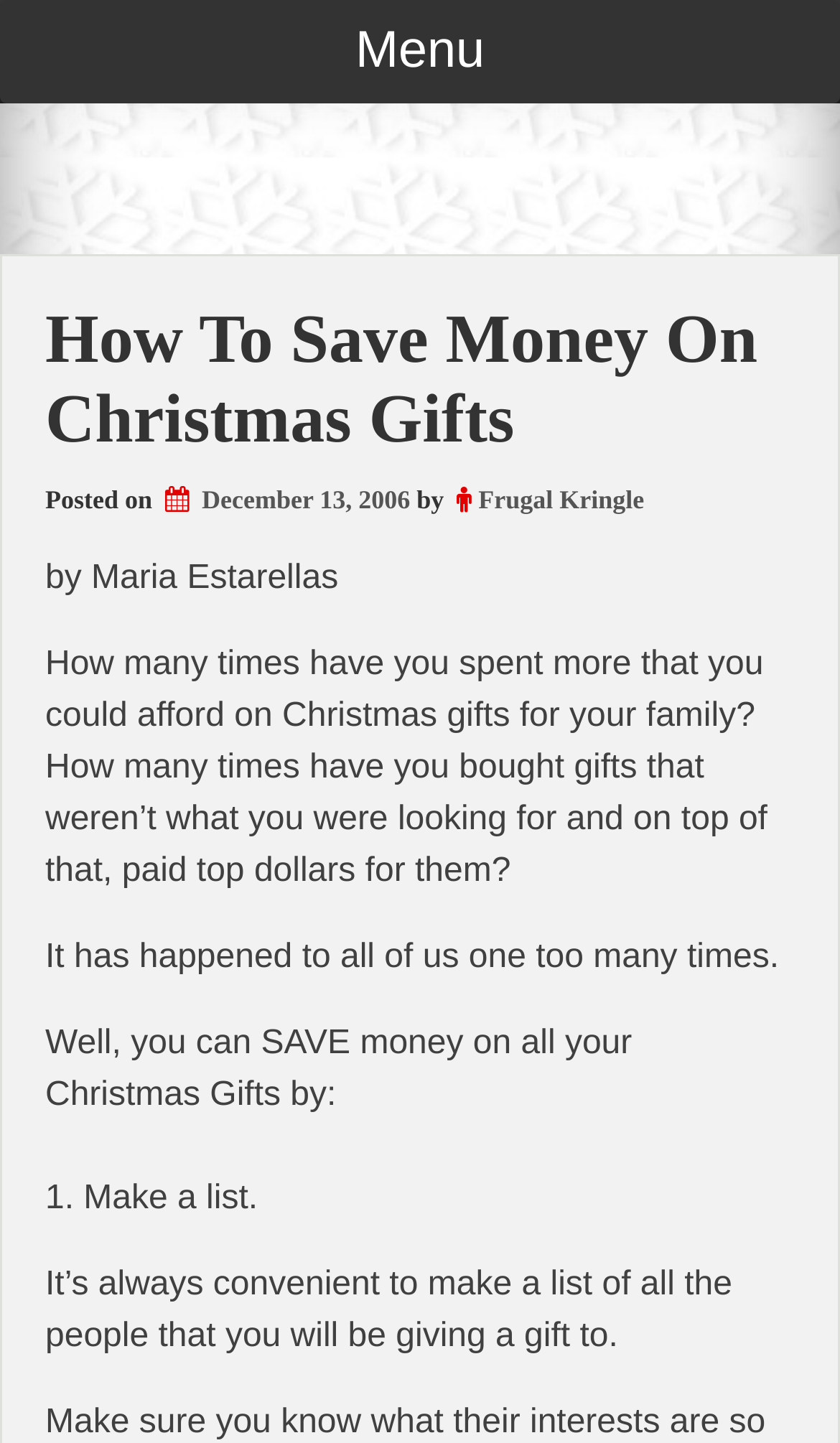Who wrote the article?
Please respond to the question thoroughly and include all relevant details.

The author of the article is mentioned in the header section, where it says 'Posted on December 13, 2006 by Frugal Kringle'.